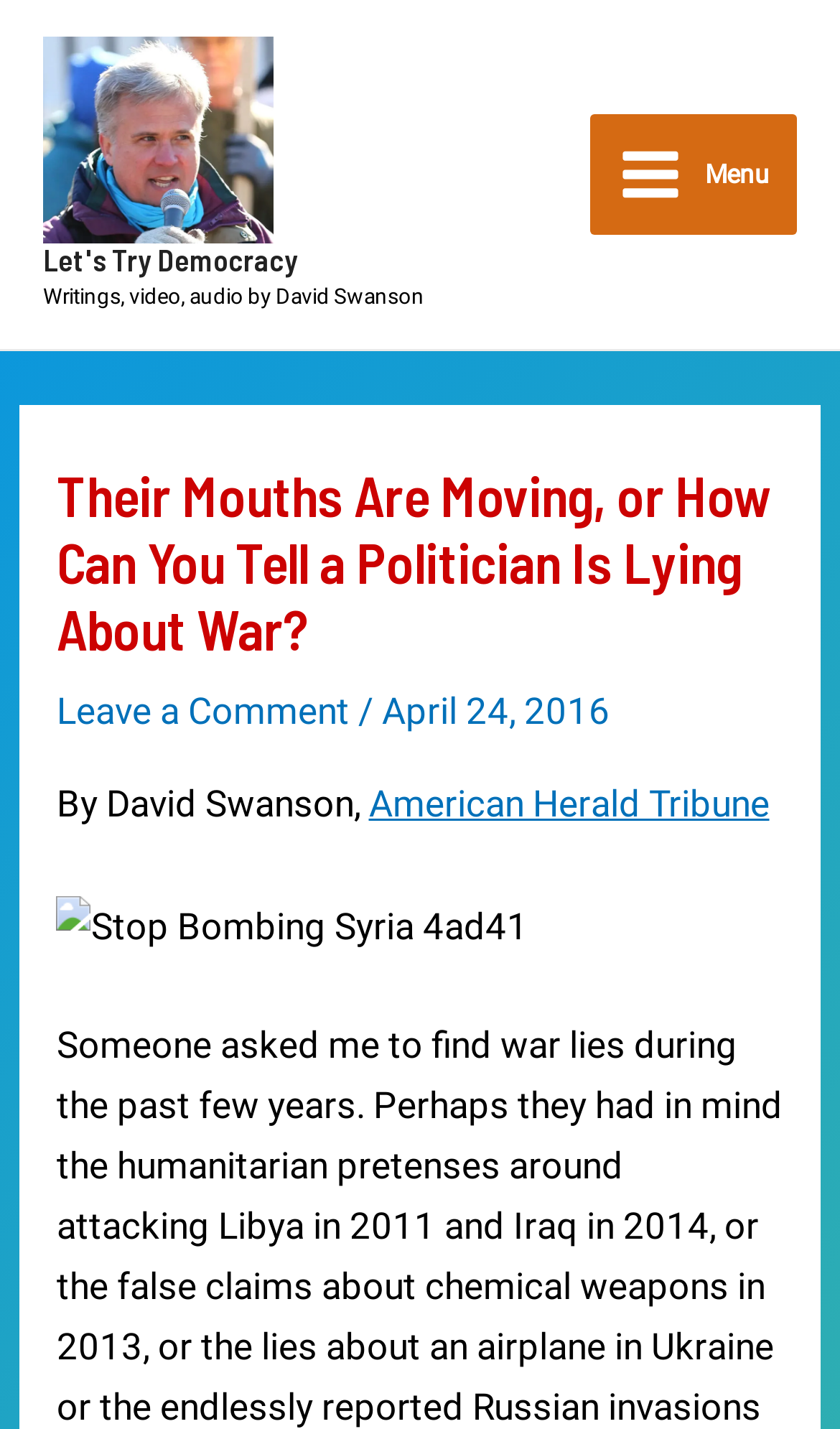Your task is to find and give the main heading text of the webpage.

Their Mouths Are Moving, or How Can You Tell a Politician Is Lying About War?